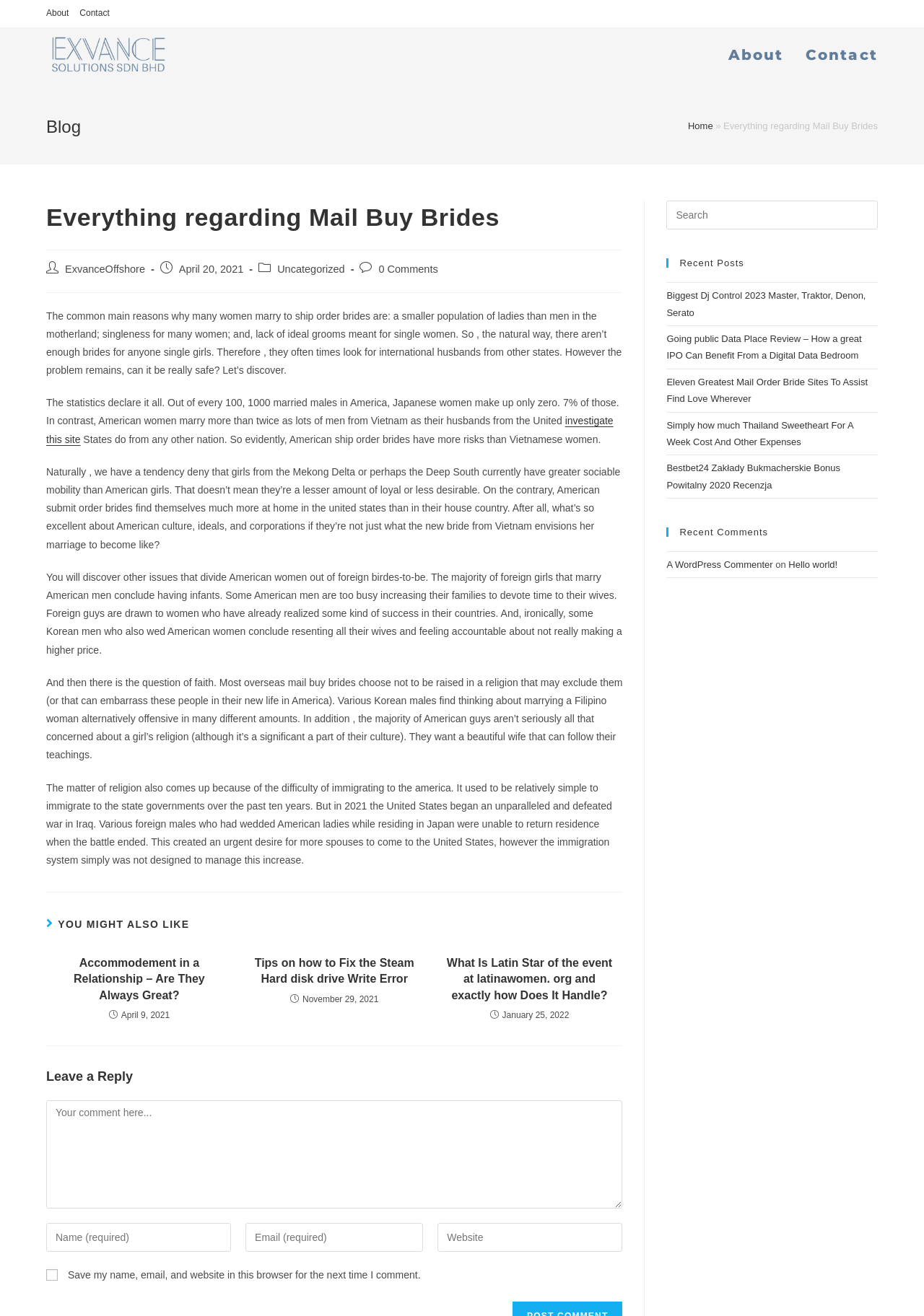Please identify the bounding box coordinates of the area that needs to be clicked to fulfill the following instruction: "Click the 'About' link."

[0.05, 0.004, 0.074, 0.016]